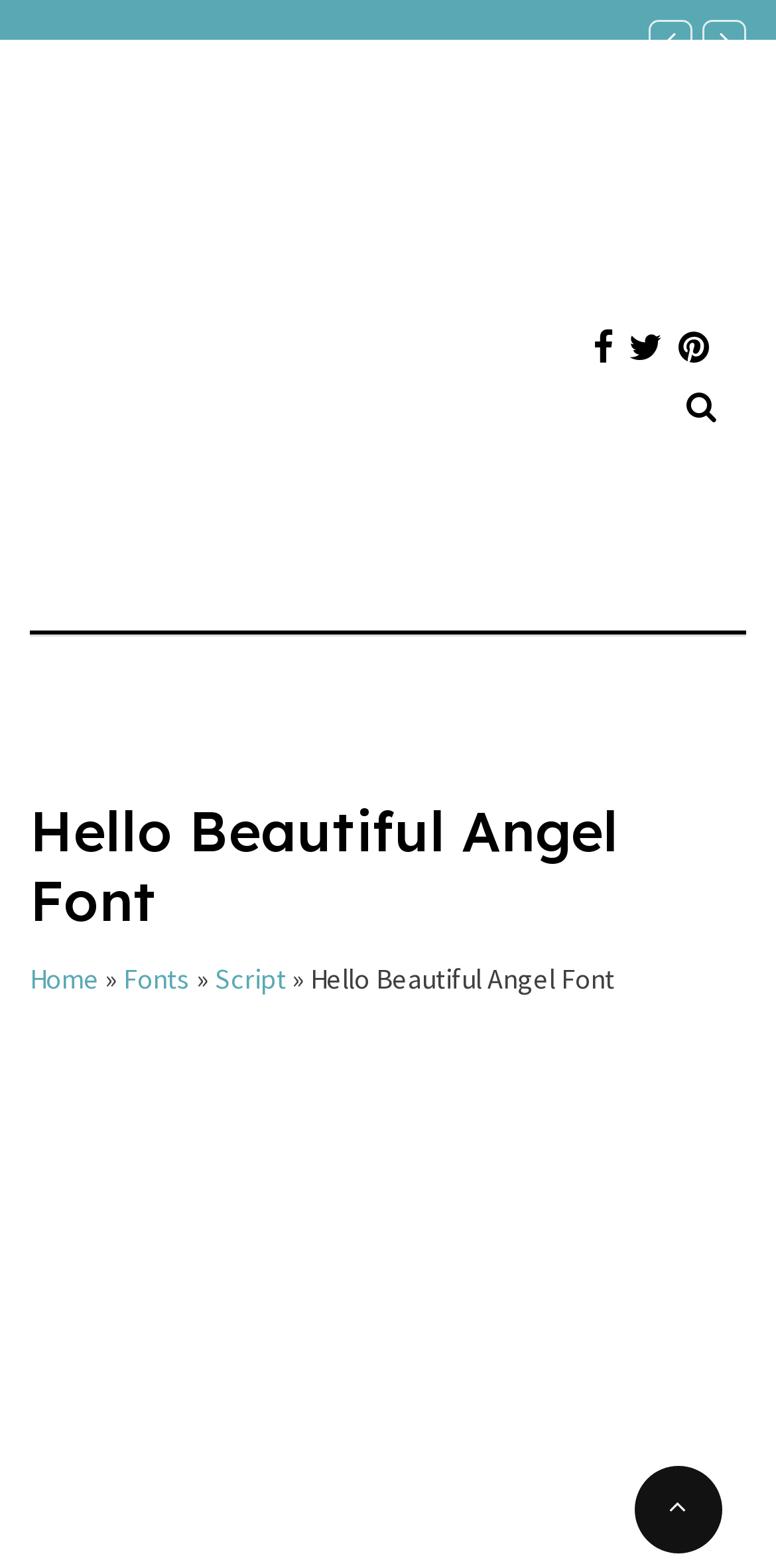How many navigation links are there?
From the screenshot, supply a one-word or short-phrase answer.

4